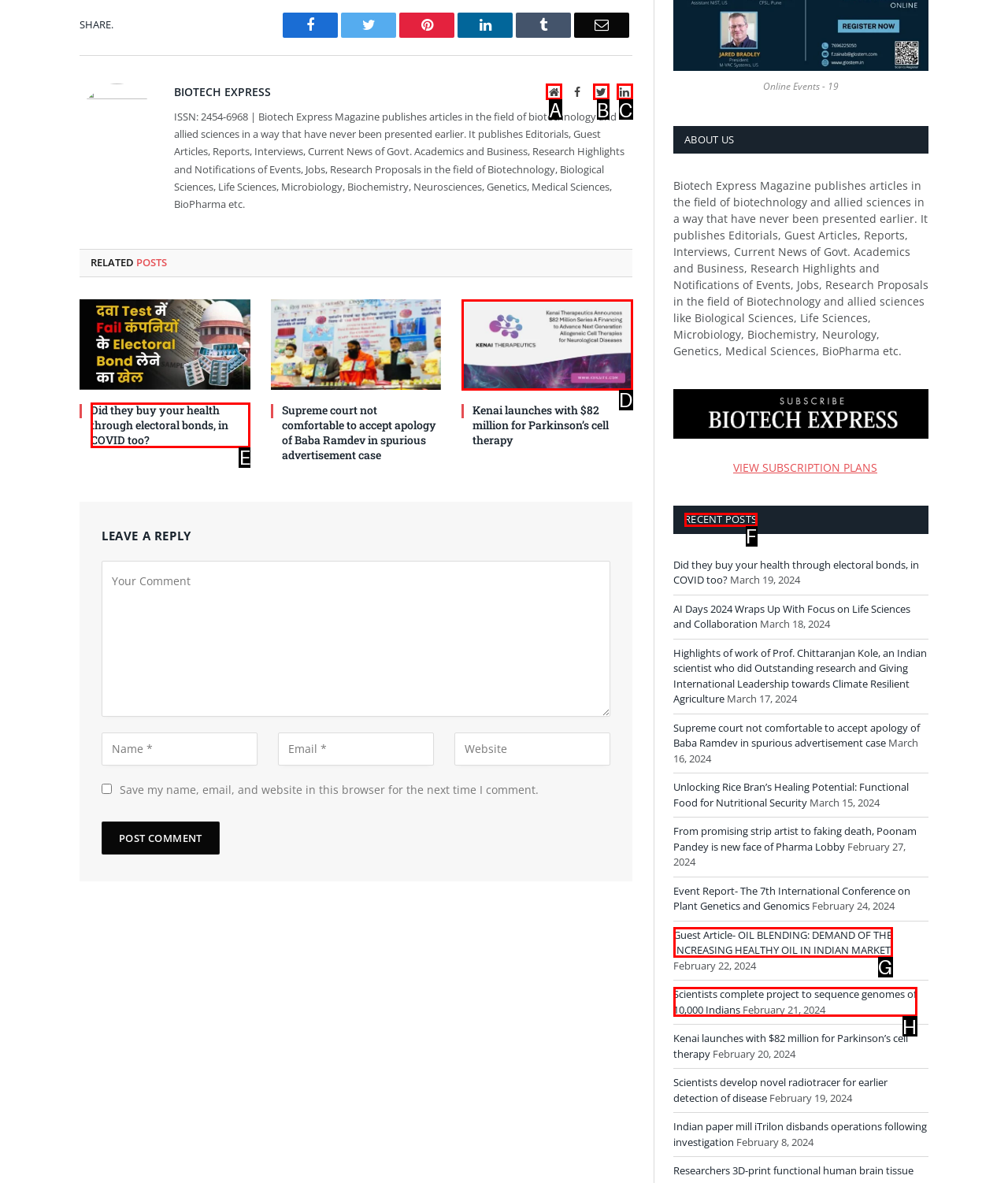Indicate which UI element needs to be clicked to fulfill the task: Check recent posts
Answer with the letter of the chosen option from the available choices directly.

F